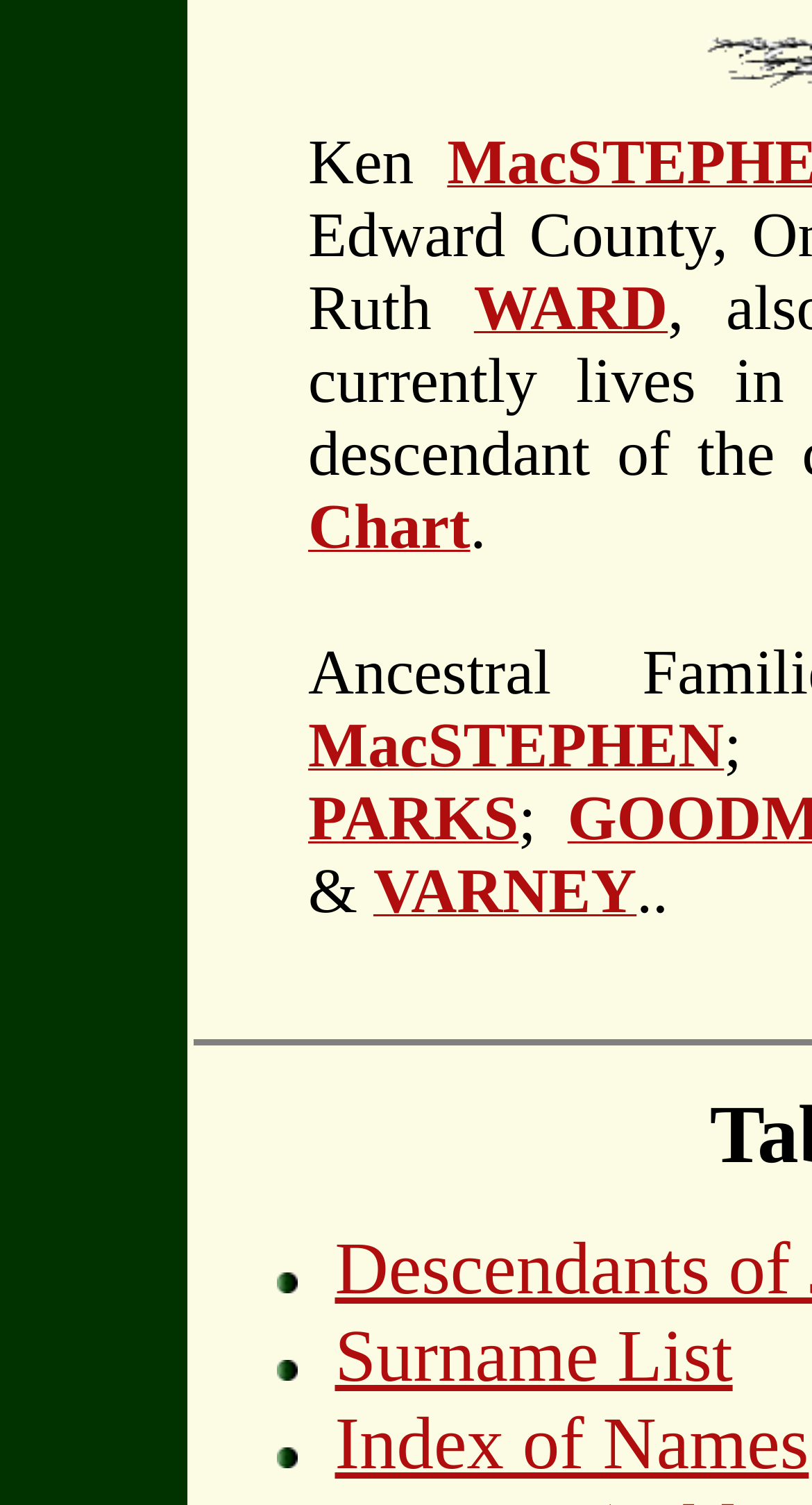How many bullet points are there?
From the details in the image, provide a complete and detailed answer to the question.

I counted the number of image elements with the description 'bullet' and found that there are 3 bullet points.